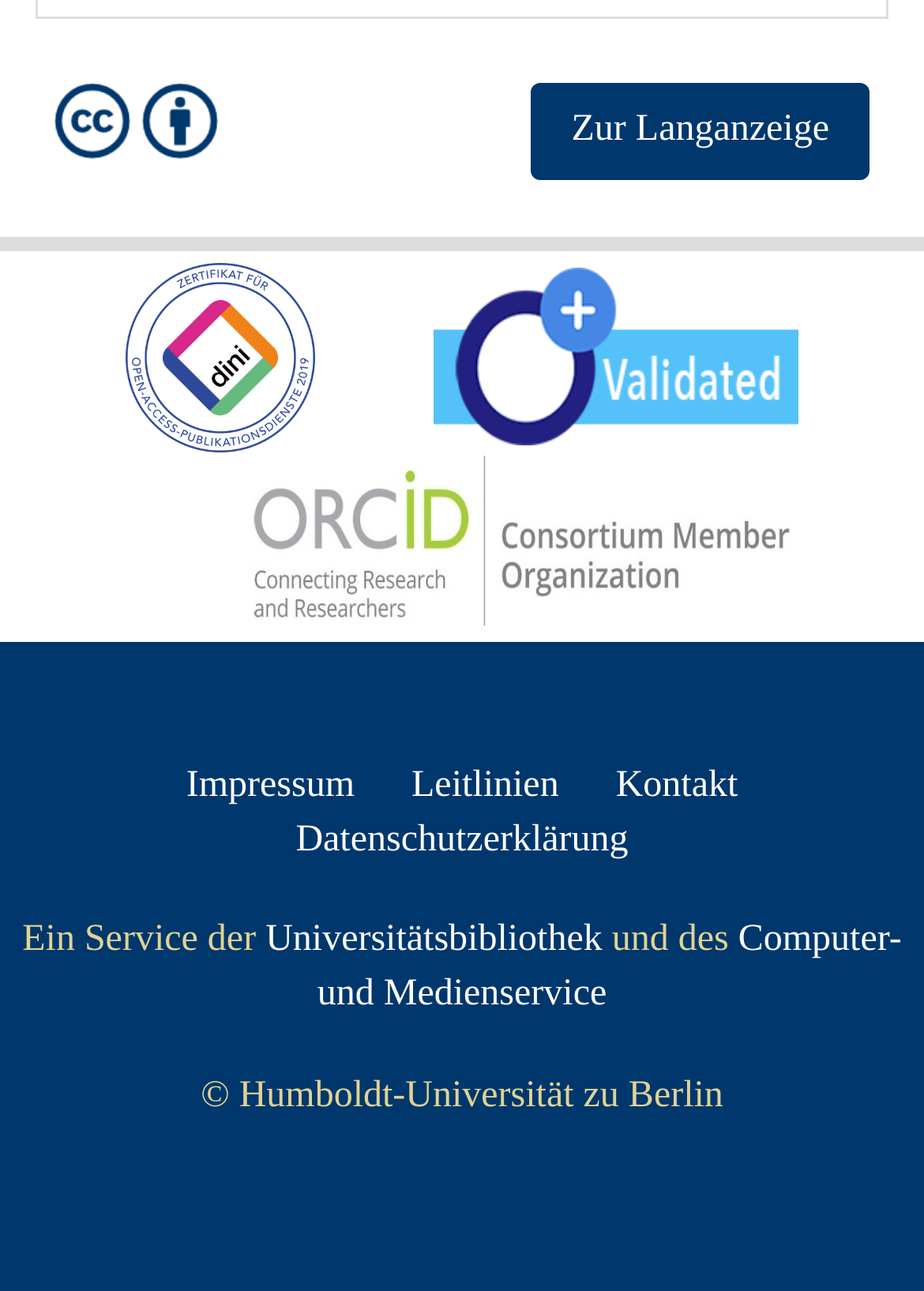Give a short answer using one word or phrase for the question:
What is the license type mentioned on the webpage?

CC BY 4.0